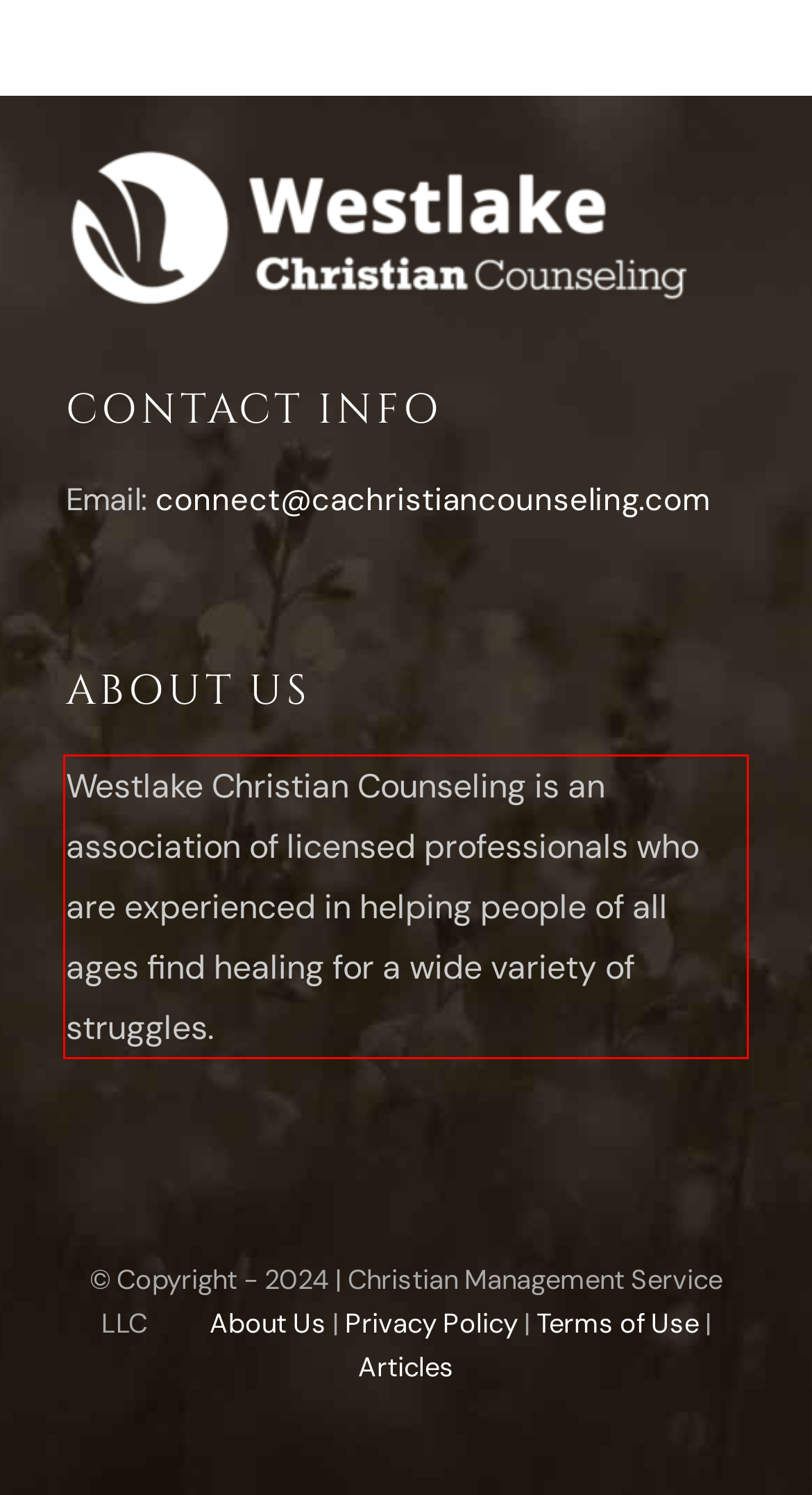Review the screenshot of the webpage and recognize the text inside the red rectangle bounding box. Provide the extracted text content.

Westlake Christian Counseling is an association of licensed professionals who are experienced in helping people of all ages find healing for a wide variety of struggles.